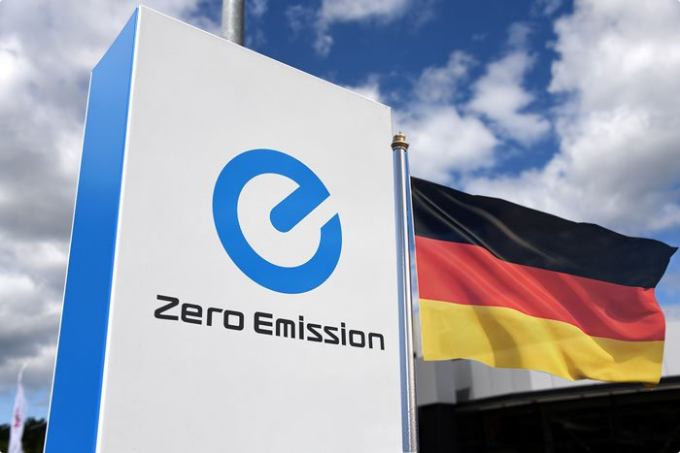Please respond in a single word or phrase: 
What colors are on the German flag?

Black, red, and gold